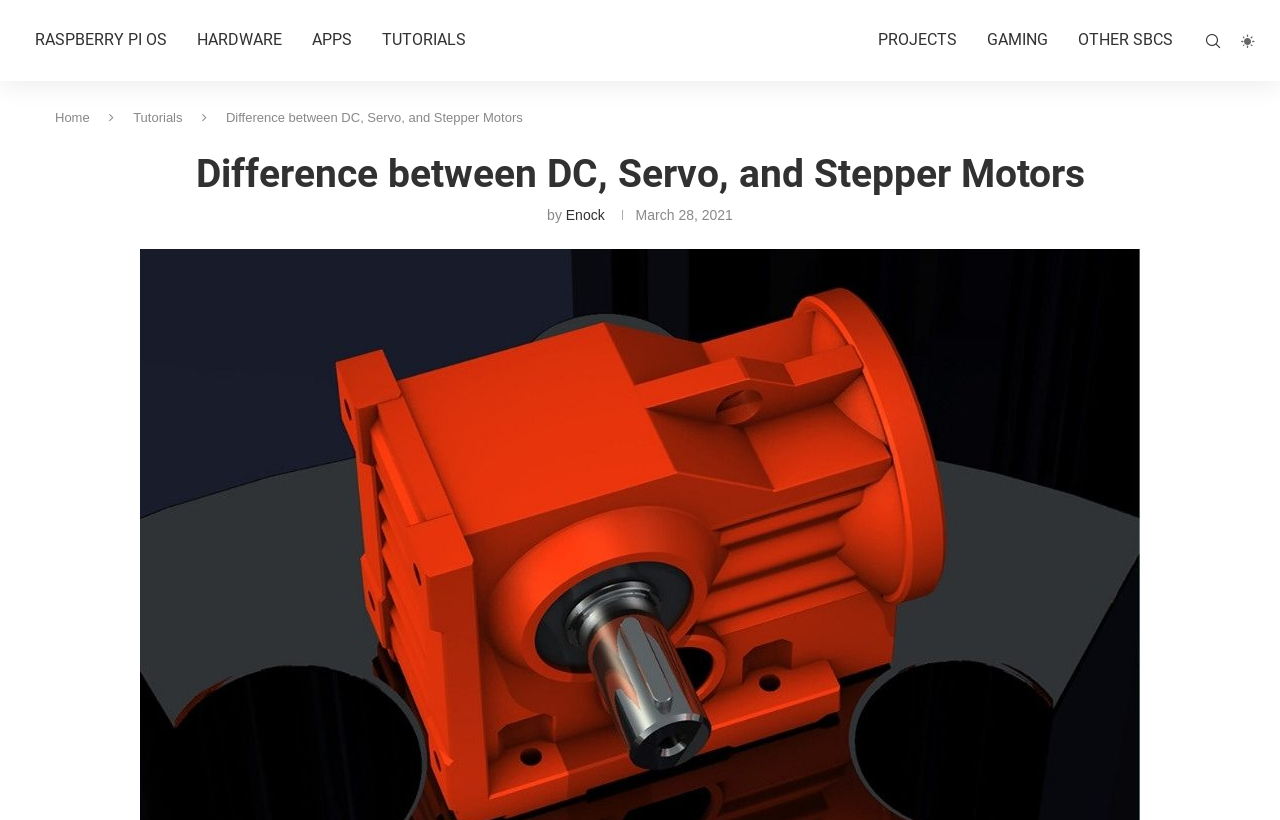Specify the bounding box coordinates of the area to click in order to execute this command: 'search for something'. The coordinates should consist of four float numbers ranging from 0 to 1, and should be formatted as [left, top, right, bottom].

[0.94, 0.001, 0.955, 0.098]